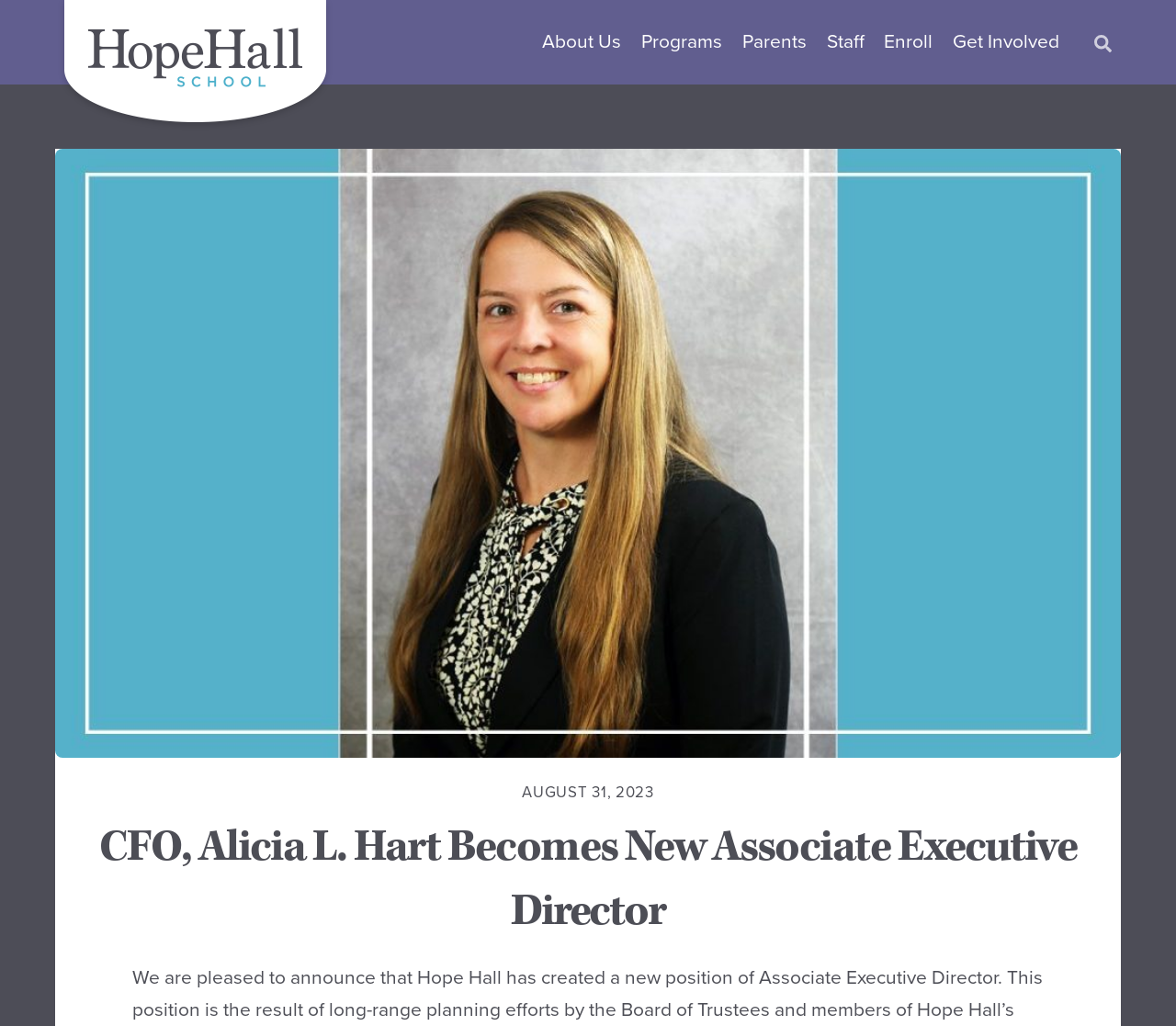Please specify the bounding box coordinates of the element that should be clicked to execute the given instruction: 'Click the Hope Hall logo'. Ensure the coordinates are four float numbers between 0 and 1, expressed as [left, top, right, bottom].

[0.047, 0.101, 0.285, 0.14]